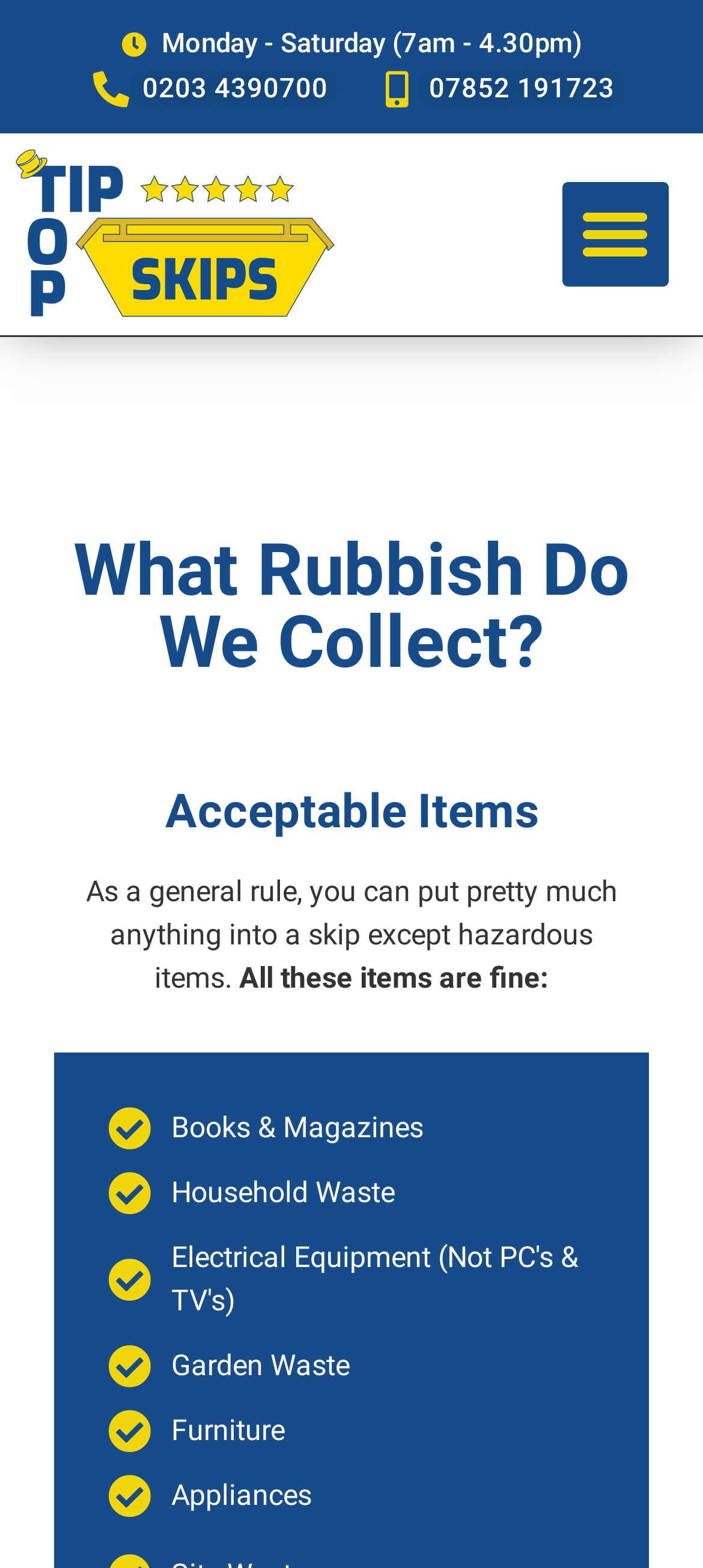Please give a succinct answer using a single word or phrase:
What is the topic of the image on the webpage?

Skip Hire in Watford